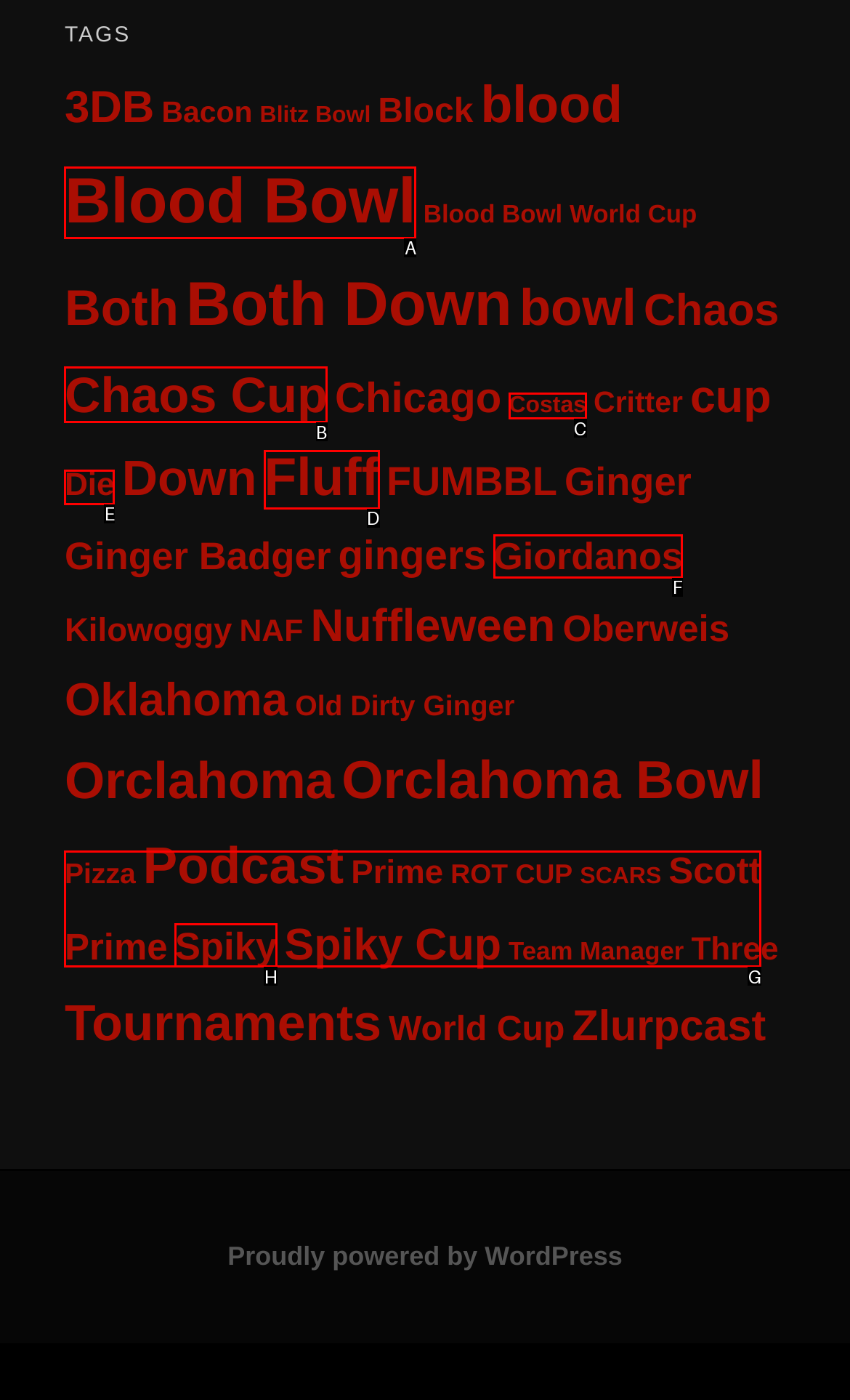Point out the UI element to be clicked for this instruction: Learn about the Fredericksburg Battle. Provide the answer as the letter of the chosen element.

None